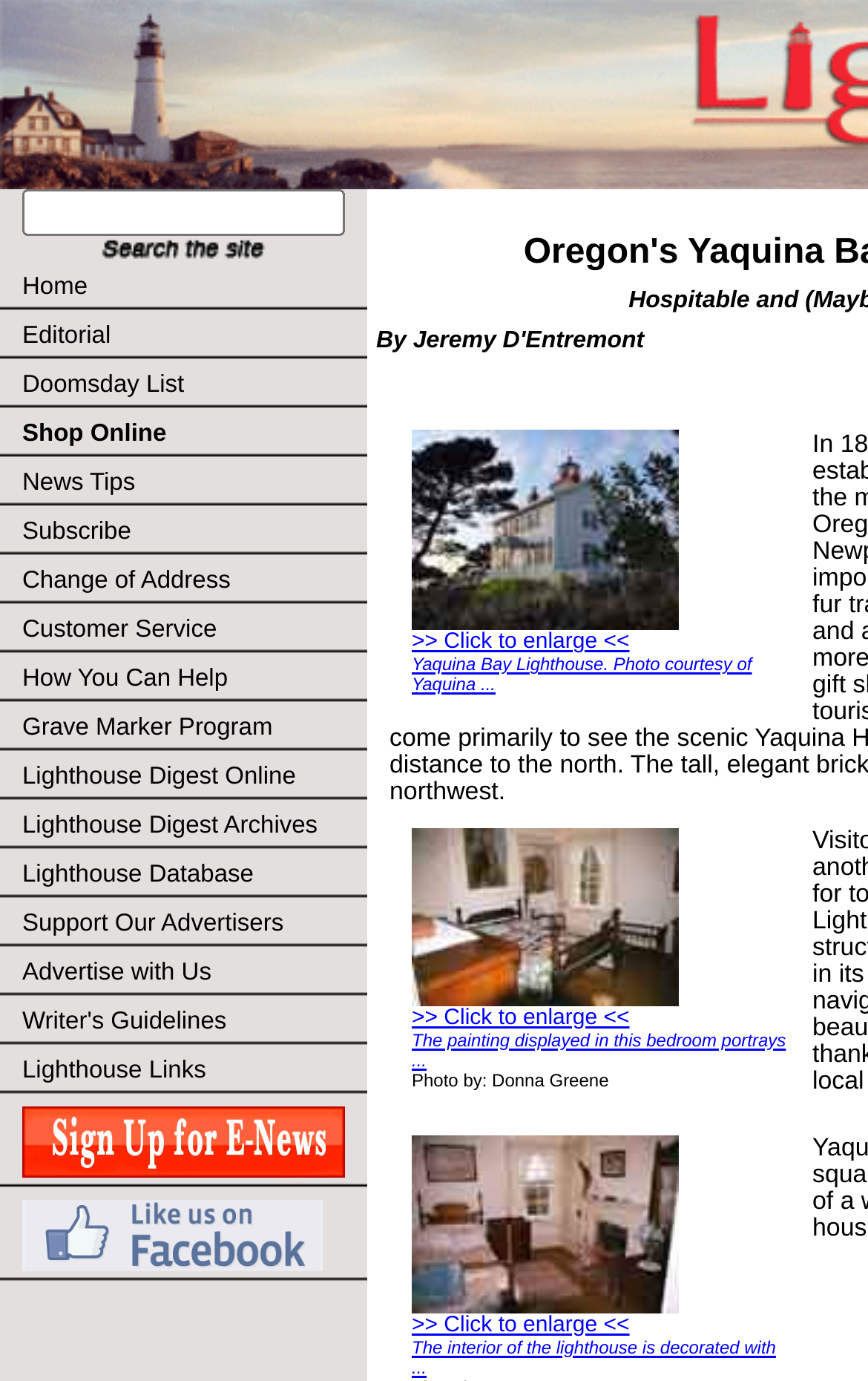Please answer the following question as detailed as possible based on the image: 
What is the name of the lighthouse featured on this webpage?

The webpage's content, including the images and links, suggests that the lighthouse featured on this webpage is the Yaquina Bay Lighthouse, which is located in Oregon.